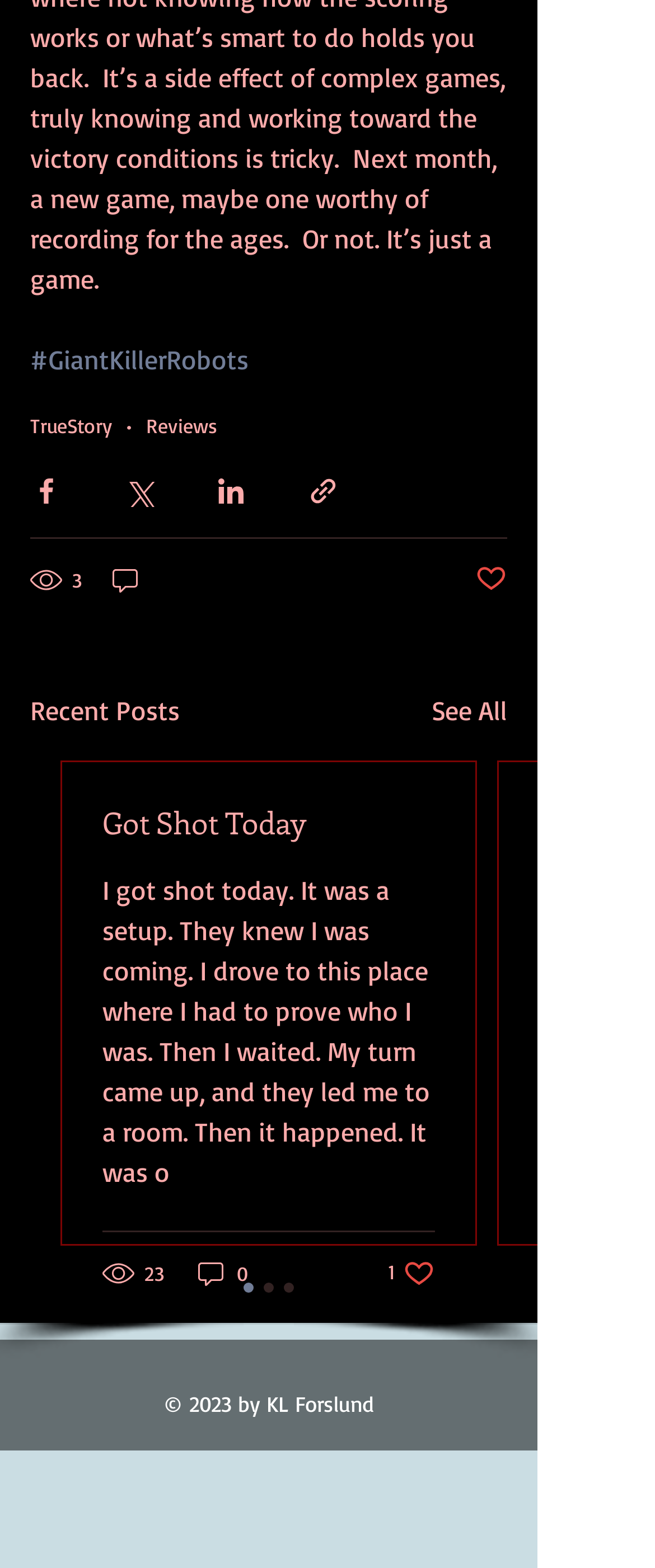Find the bounding box of the web element that fits this description: "parent_node: 3".

[0.167, 0.359, 0.221, 0.381]